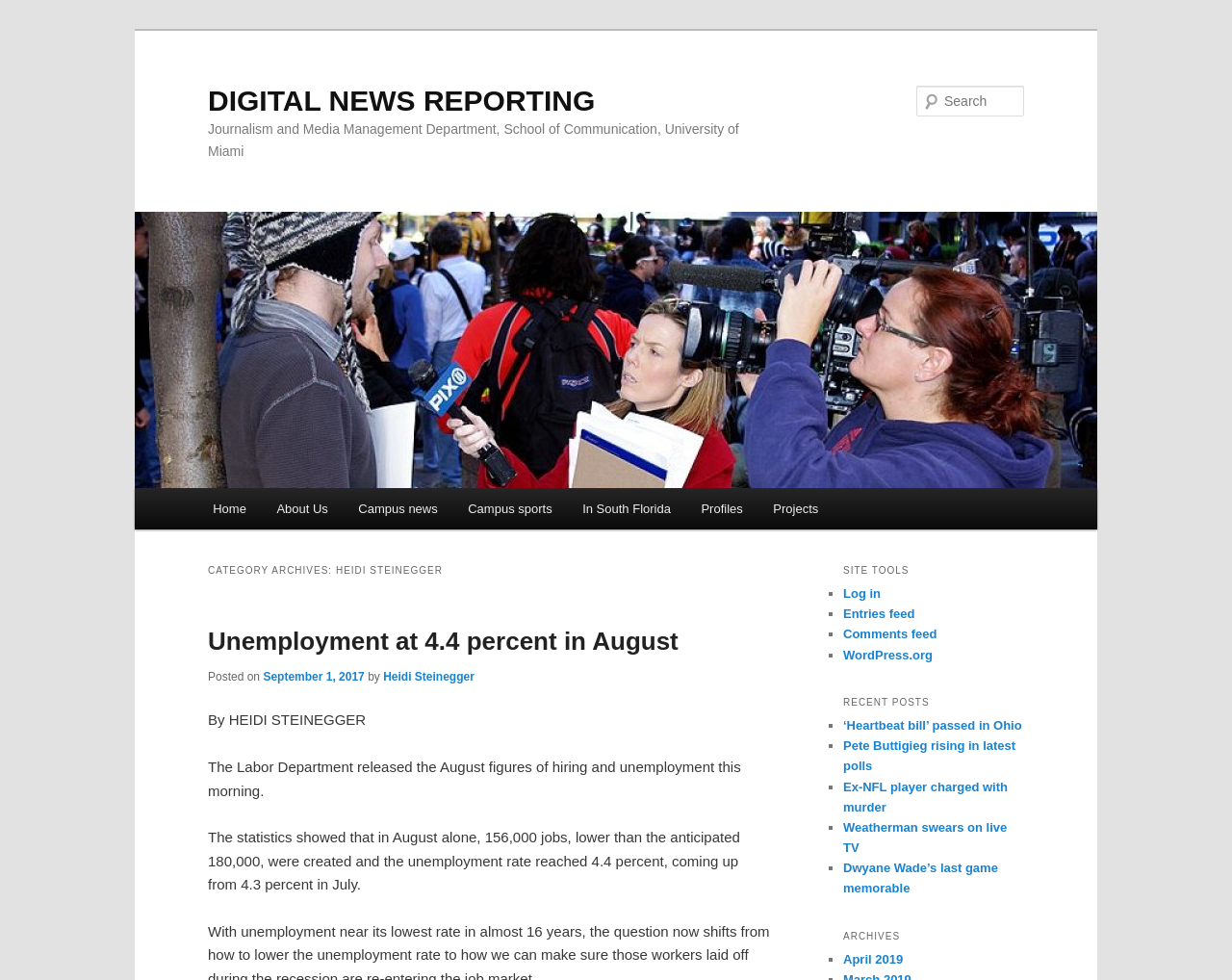Given the following UI element description: "Dwyane Wade’s last game memorable", find the bounding box coordinates in the webpage screenshot.

[0.684, 0.878, 0.81, 0.914]